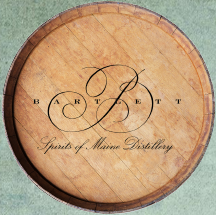Create a detailed narrative of what is happening in the image.

The image features a beautifully crafted wooden barrel head prominently displaying the elegant logo of "Bartlett Spirits of Maine Distillery." The logo incorporates a stylized letter "B" intertwined with graceful cursive lettering spelling out "Bartlett." Below the main name, the inscription reads "Spirits of Maine Distillery," emphasizing the company's focus on exceptional distillation practices rooted in Maine's rich heritage. The warm tones of the wood contrast with the sleek black lettering, creating a sophisticated and inviting aesthetic that reflects the artisanal nature of the spirits produced by this distillery. The circular shape of the barrel head symbolizes tradition and craftsmanship in the distilling process.